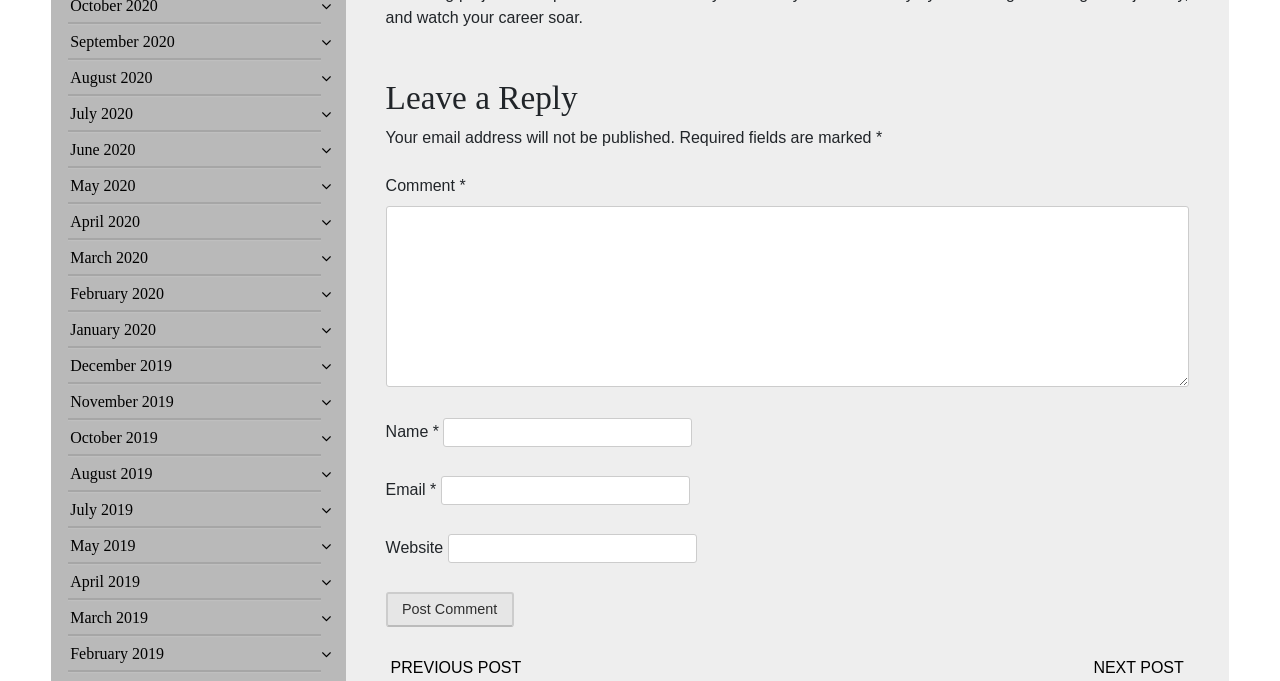Identify the bounding box coordinates of the clickable section necessary to follow the following instruction: "Leave a comment". The coordinates should be presented as four float numbers from 0 to 1, i.e., [left, top, right, bottom].

[0.301, 0.303, 0.929, 0.568]